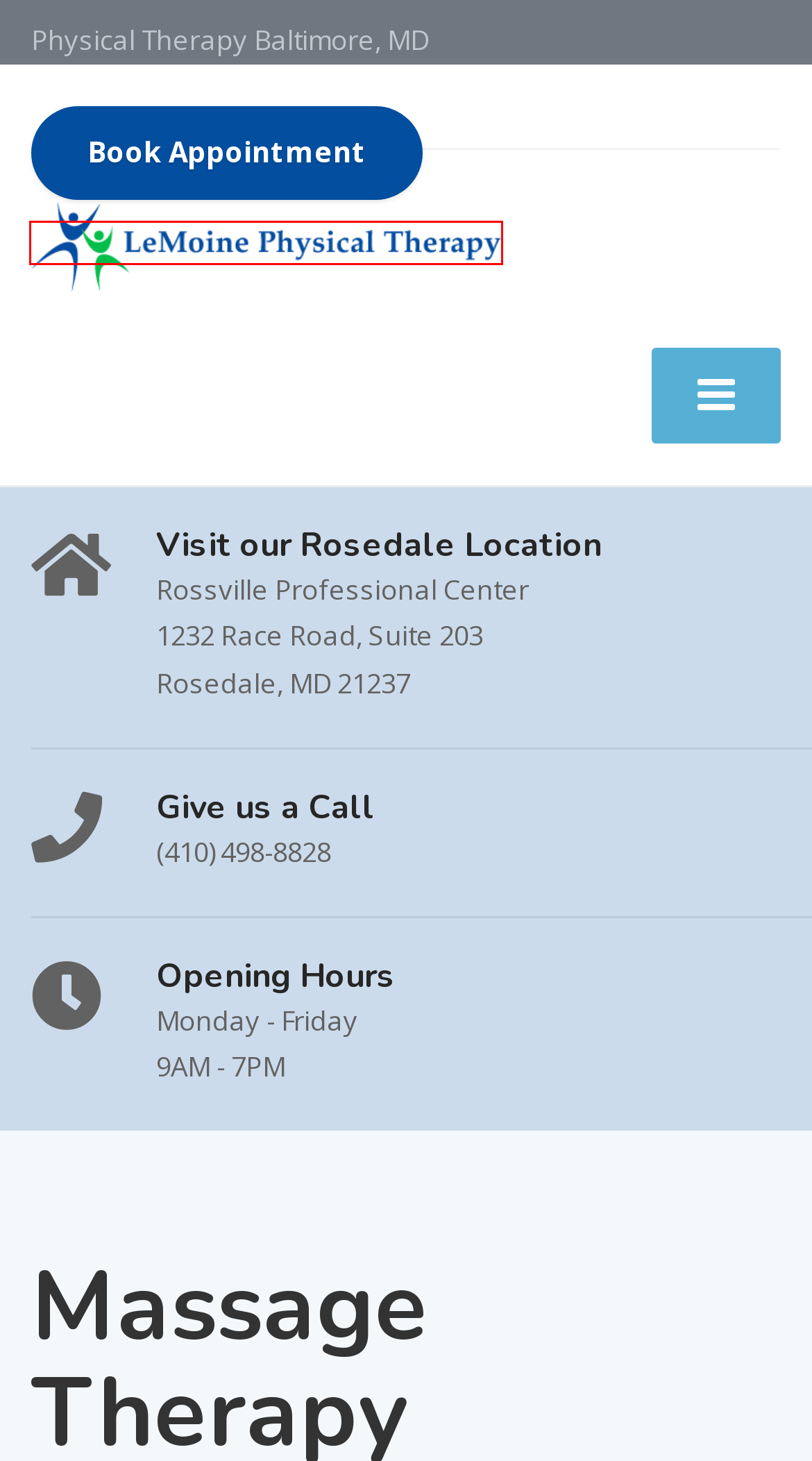Examine the screenshot of a webpage with a red bounding box around a specific UI element. Identify which webpage description best matches the new webpage that appears after clicking the element in the red bounding box. Here are the candidates:
A. Blog - LeMoine Physical Therapy
B. Physical Therapy Baltimore, MD - Back, Neck, Knee Physical Therapist Maryland
C. Baltimore Pediatric Physical Therapy - LeMoine Physical Therapy
D. Contact Us - Physical Therapy Rosedale and Baltimore MD - LeMoine Physical Therapy
E. Hand Therapy Rosedale and Baltimore MD - LeMoine Physical Therapy
F. Physical Therapist Baltimore, MD | LeMoine Physical Therapy
G. Back Pain Physical Therapy Baltimore, MD - LeMoine Physical Therapy
H. Neurology Rosedale and Baltimore MD - LeMoine Physical Therapy

B